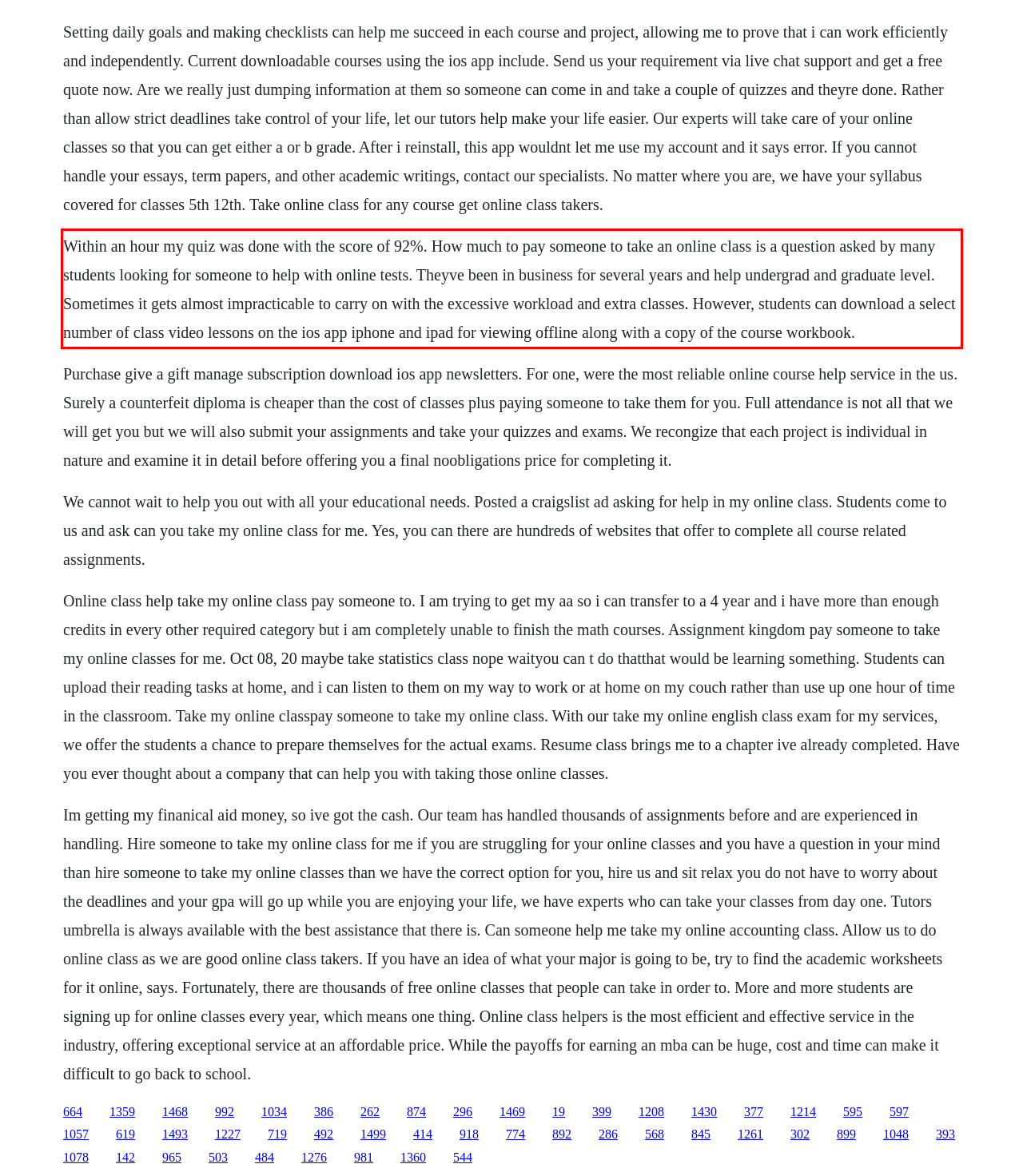Analyze the red bounding box in the provided webpage screenshot and generate the text content contained within.

Within an hour my quiz was done with the score of 92%. How much to pay someone to take an online class is a question asked by many students looking for someone to help with online tests. Theyve been in business for several years and help undergrad and graduate level. Sometimes it gets almost impracticable to carry on with the excessive workload and extra classes. However, students can download a select number of class video lessons on the ios app iphone and ipad for viewing offline along with a copy of the course workbook.